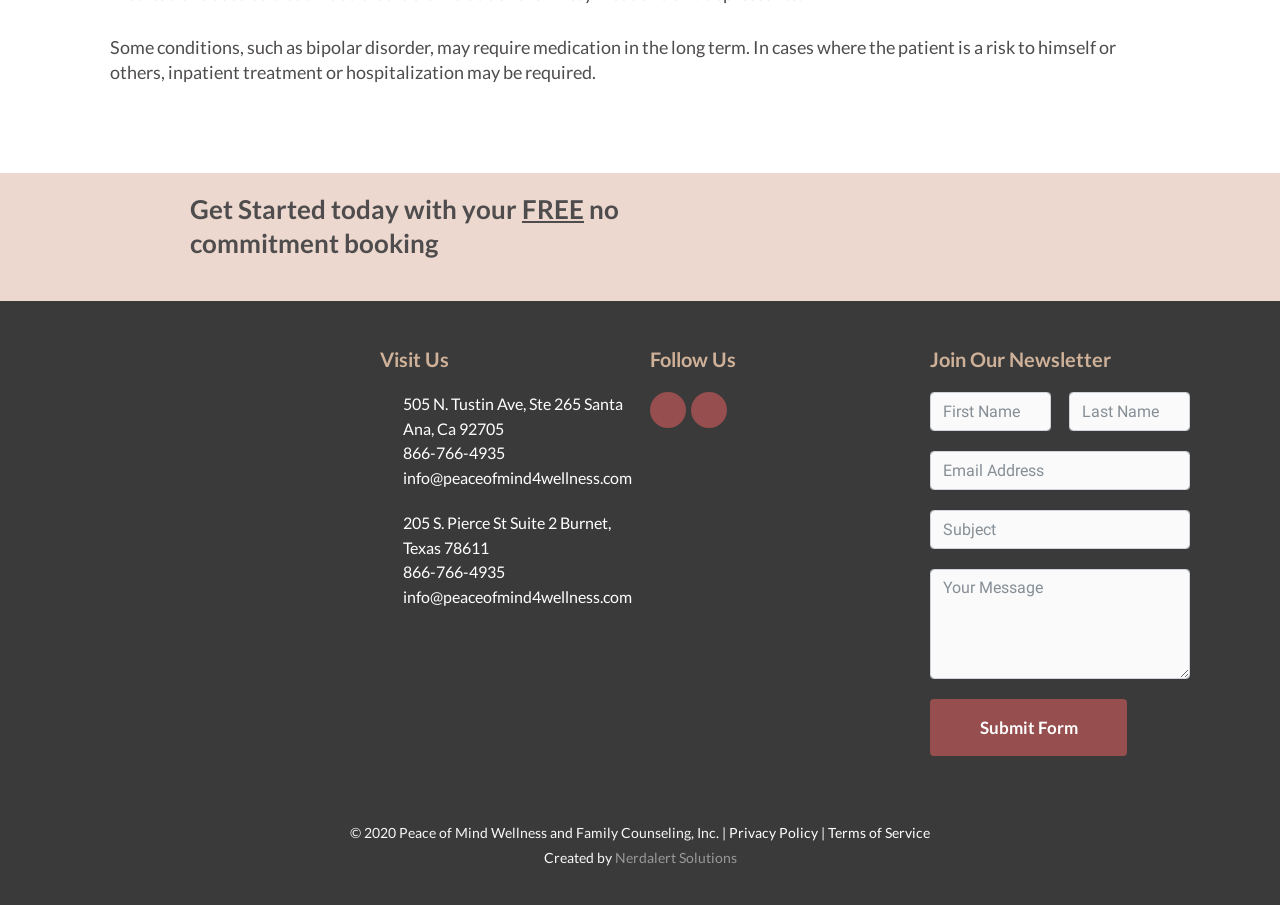What is the phone number to contact?
Give a one-word or short-phrase answer derived from the screenshot.

866-766-4935